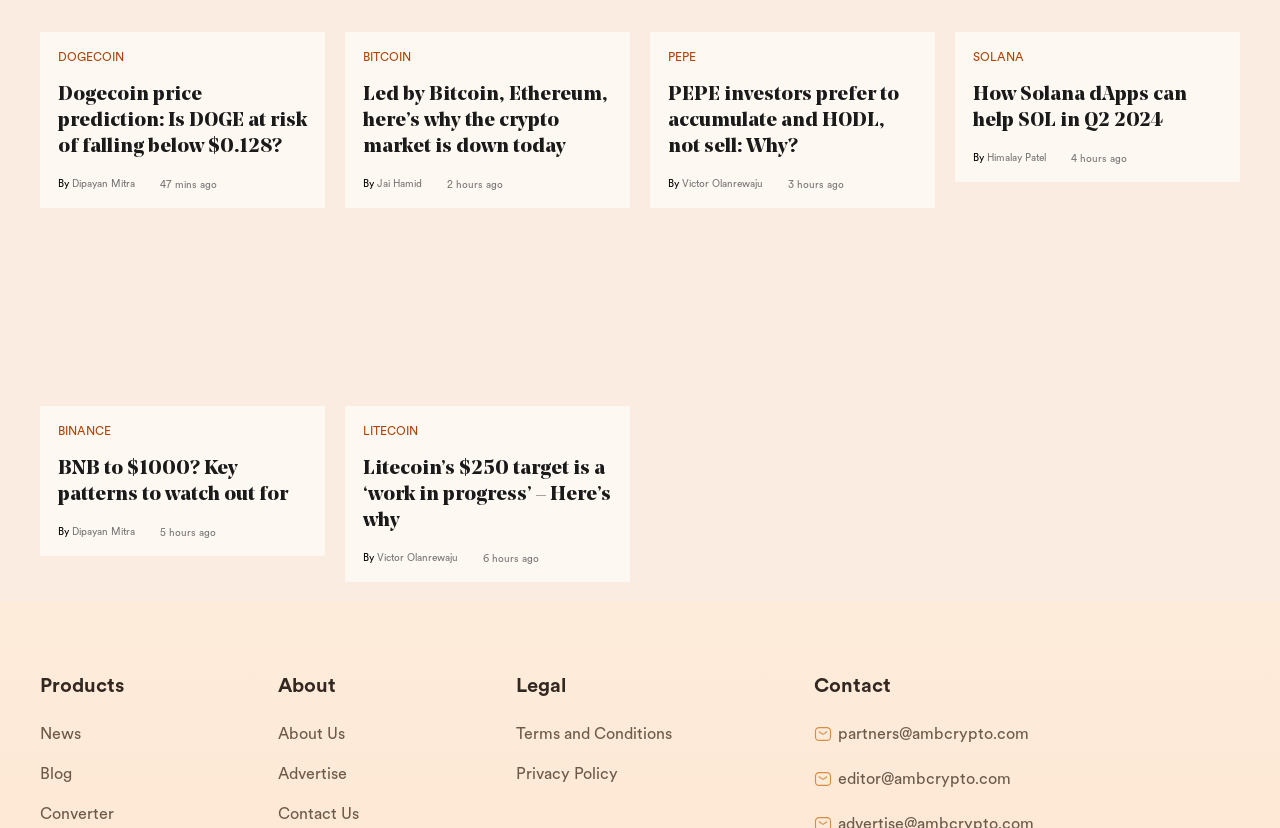Identify the coordinates of the bounding box for the element that must be clicked to accomplish the instruction: "View the Spotlight page".

None